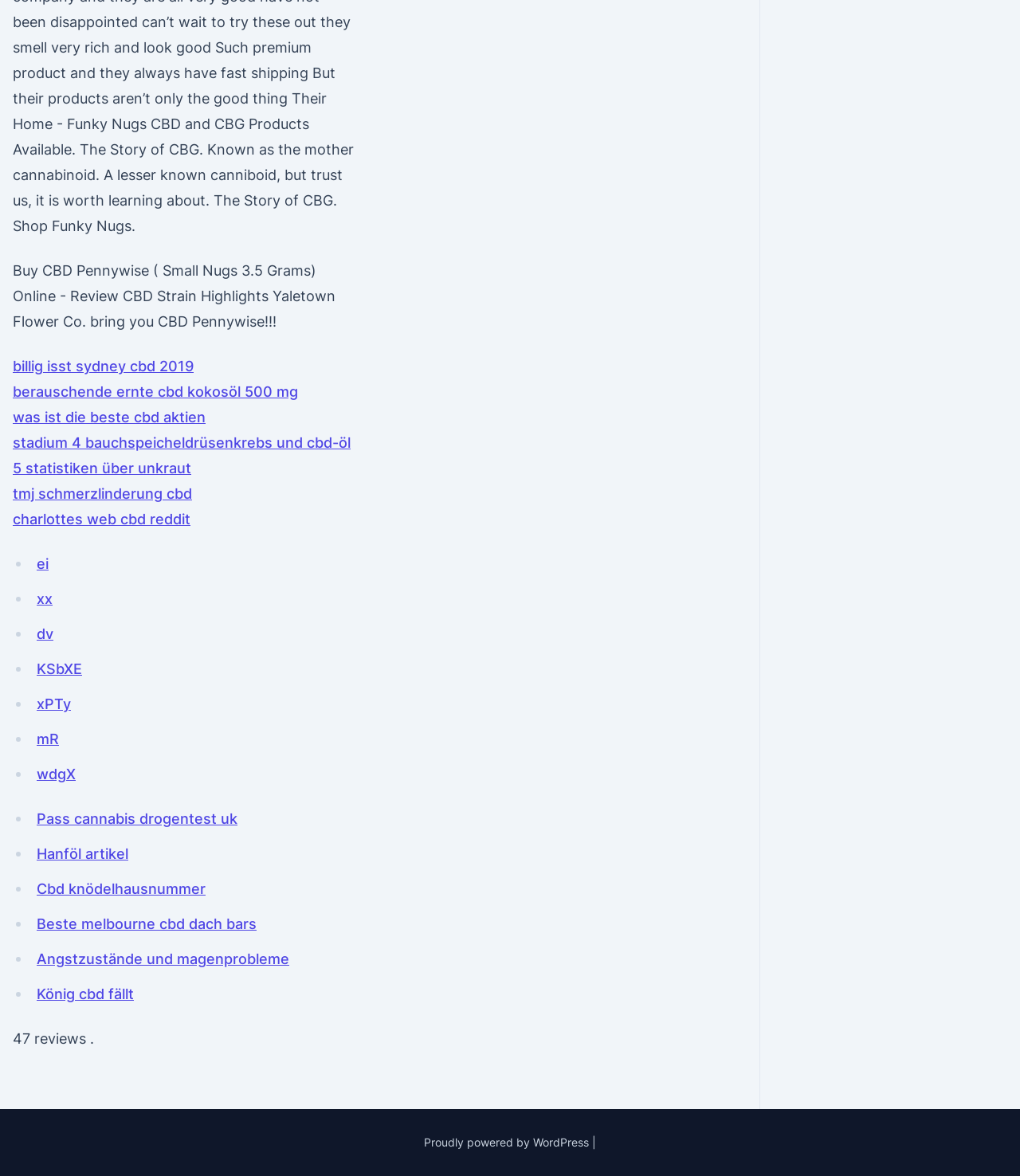What is the name of the CBD strain being sold?
Using the image, elaborate on the answer with as much detail as possible.

The name of the CBD strain being sold is mentioned in the StaticText element with ID 151, which says 'Buy CBD Pennywise (Small Nugs 3.5 Grams) Online - Review CBD Strain Highlights Yaletown Flower Co. bring you CBD Pennywise!!!'.